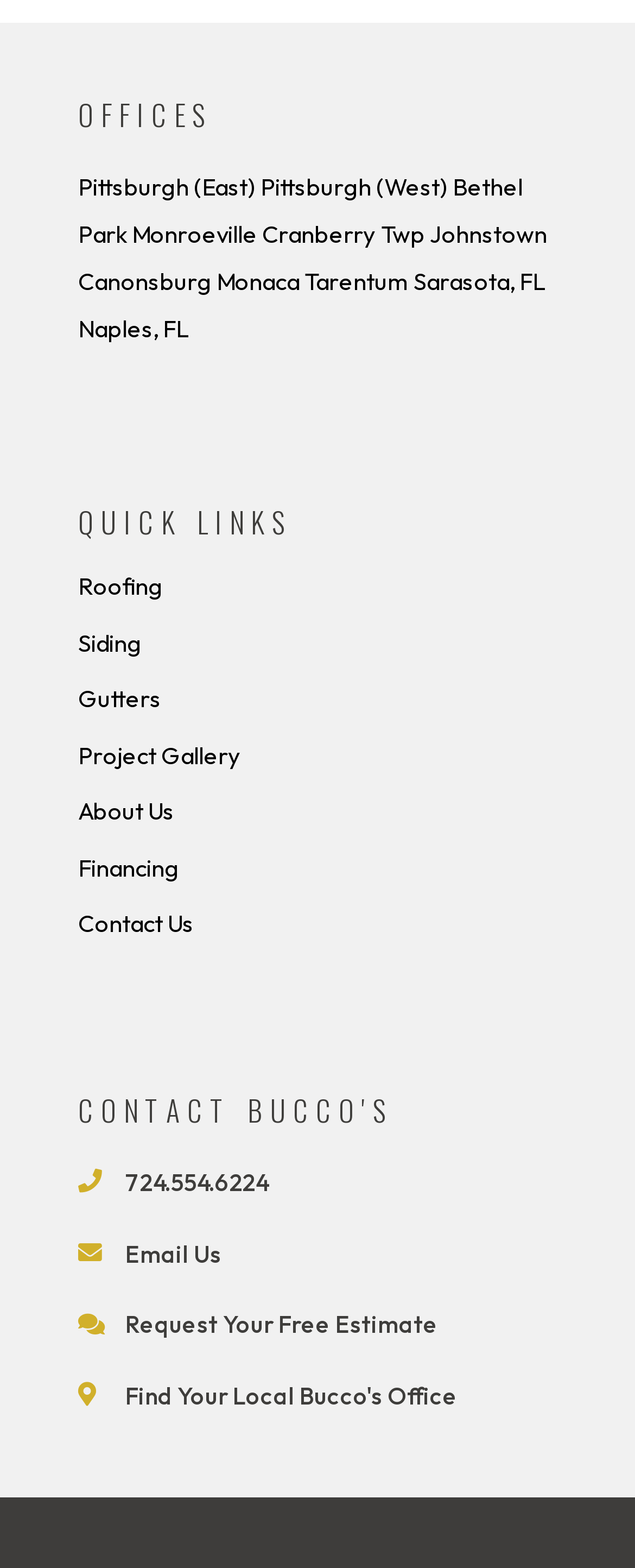Specify the bounding box coordinates of the element's area that should be clicked to execute the given instruction: "Learn about roofing services". The coordinates should be four float numbers between 0 and 1, i.e., [left, top, right, bottom].

[0.123, 0.364, 0.877, 0.384]